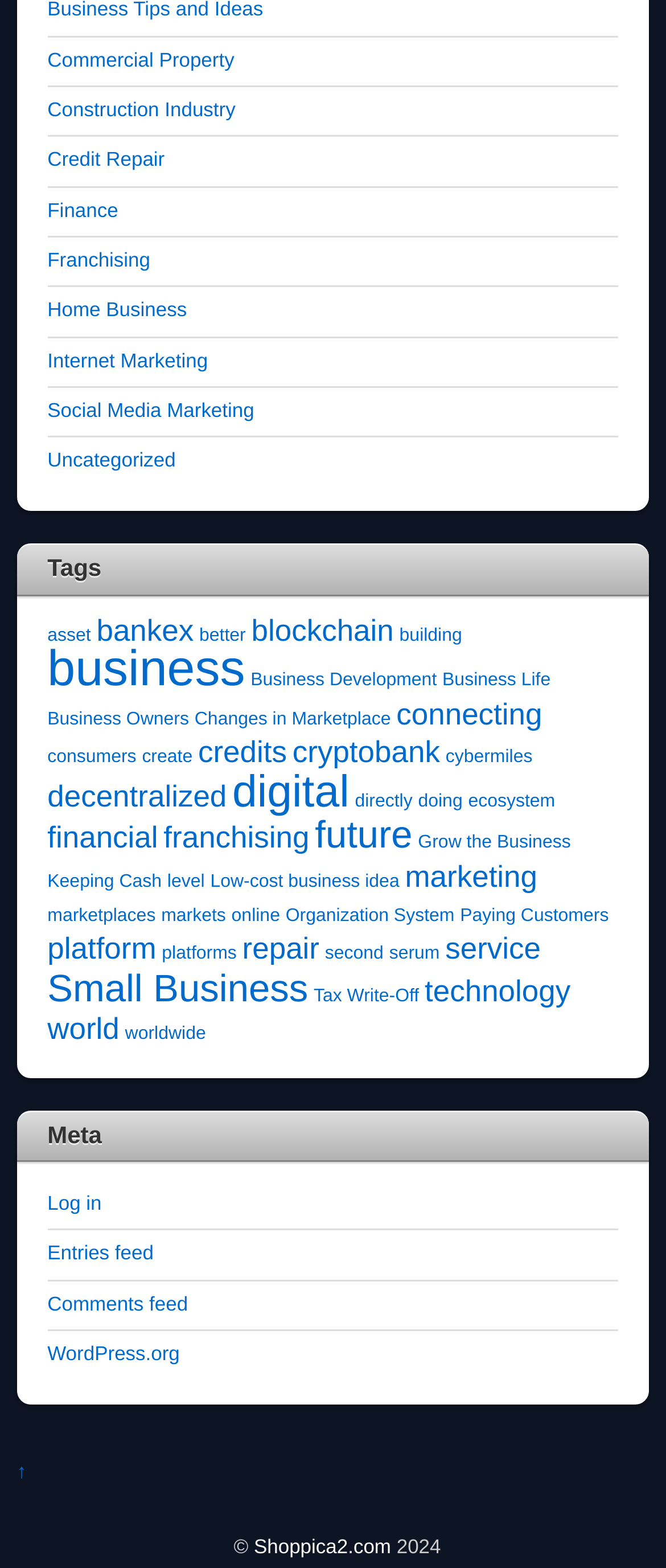Please locate the bounding box coordinates of the element that should be clicked to achieve the given instruction: "Log in".

[0.071, 0.761, 0.153, 0.775]